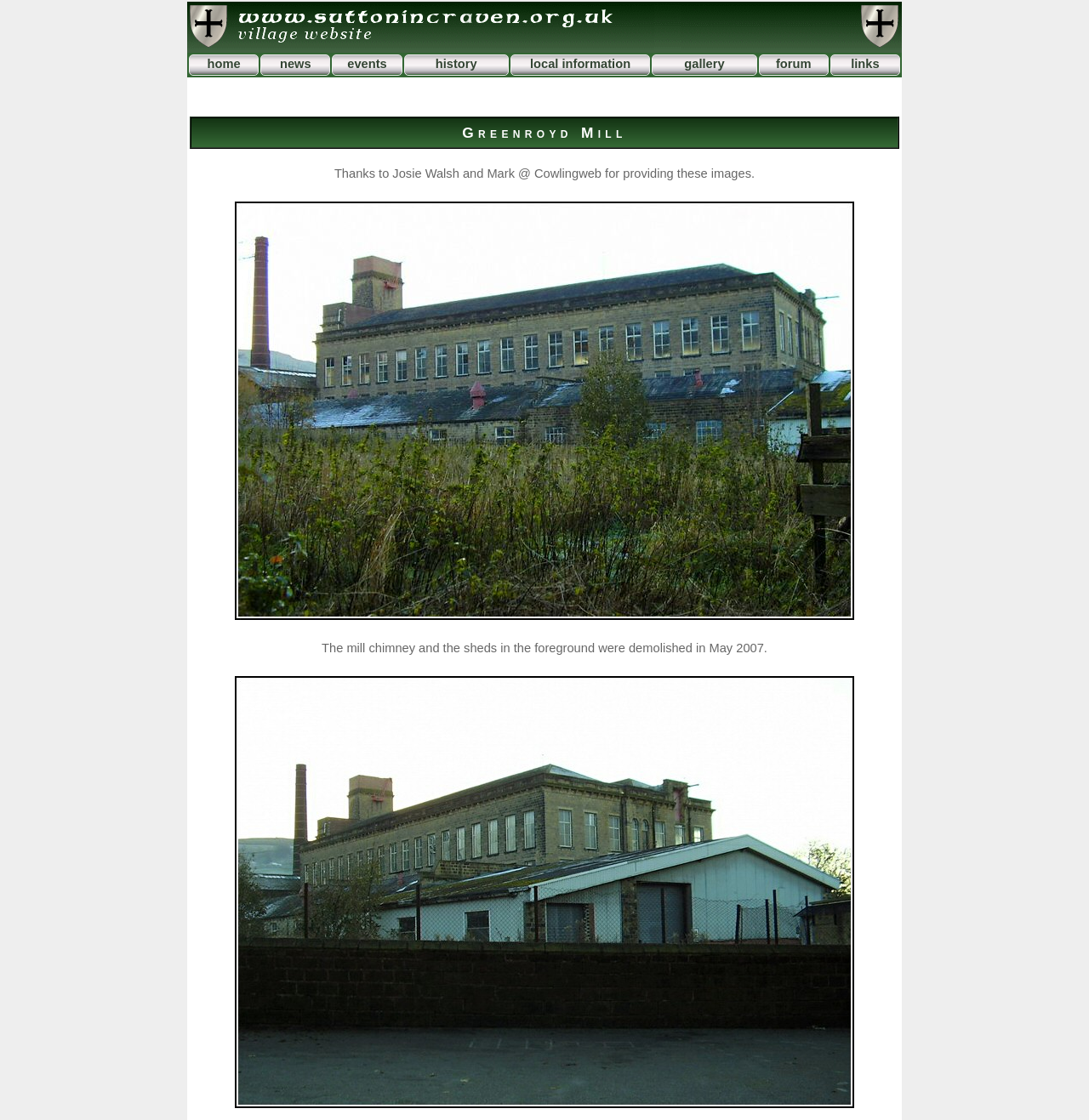Identify the bounding box coordinates for the element you need to click to achieve the following task: "browse gallery". Provide the bounding box coordinates as four float numbers between 0 and 1, in the form [left, top, right, bottom].

[0.599, 0.049, 0.695, 0.067]